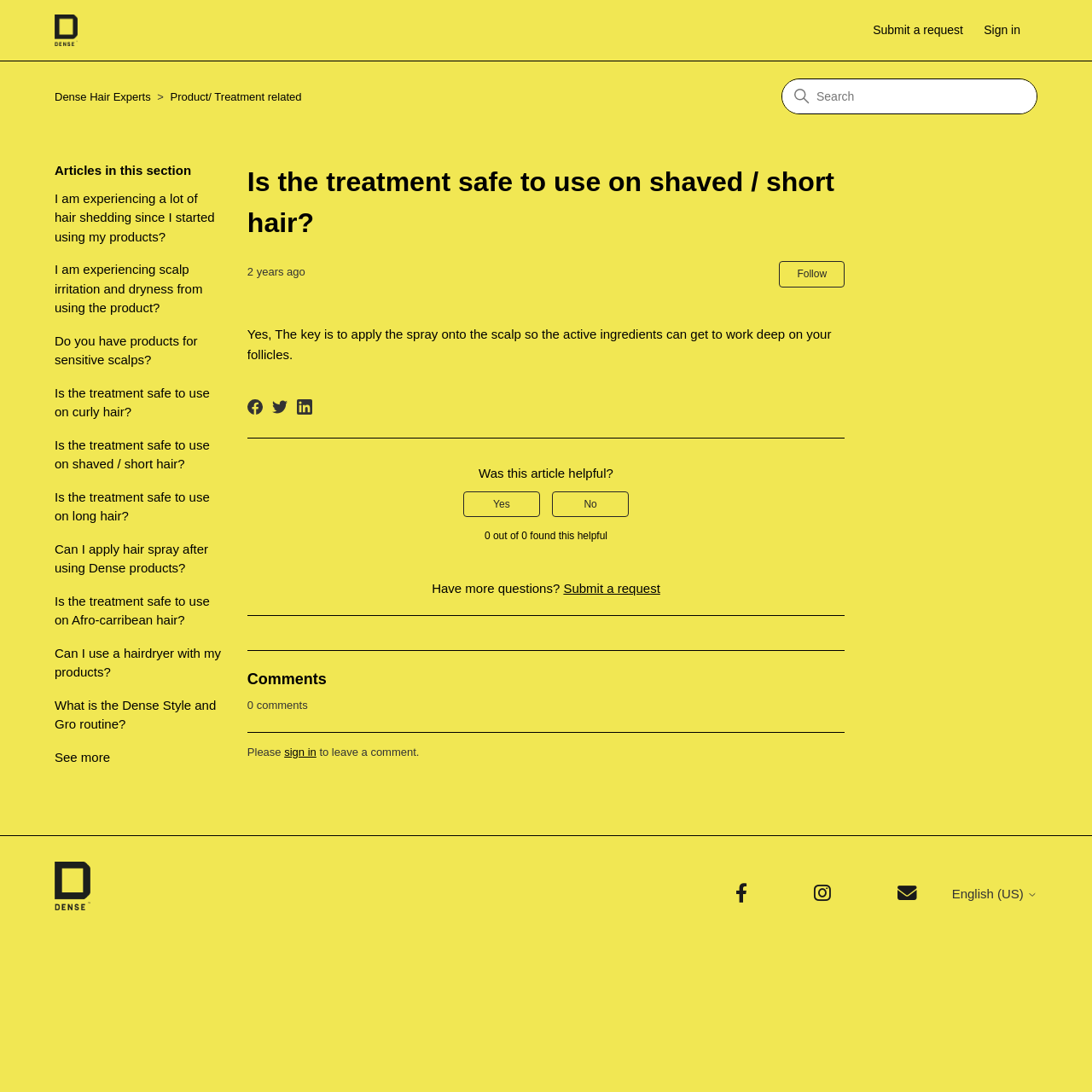Please give a succinct answer to the question in one word or phrase:
What is the alternative to signing in to leave a comment?

None